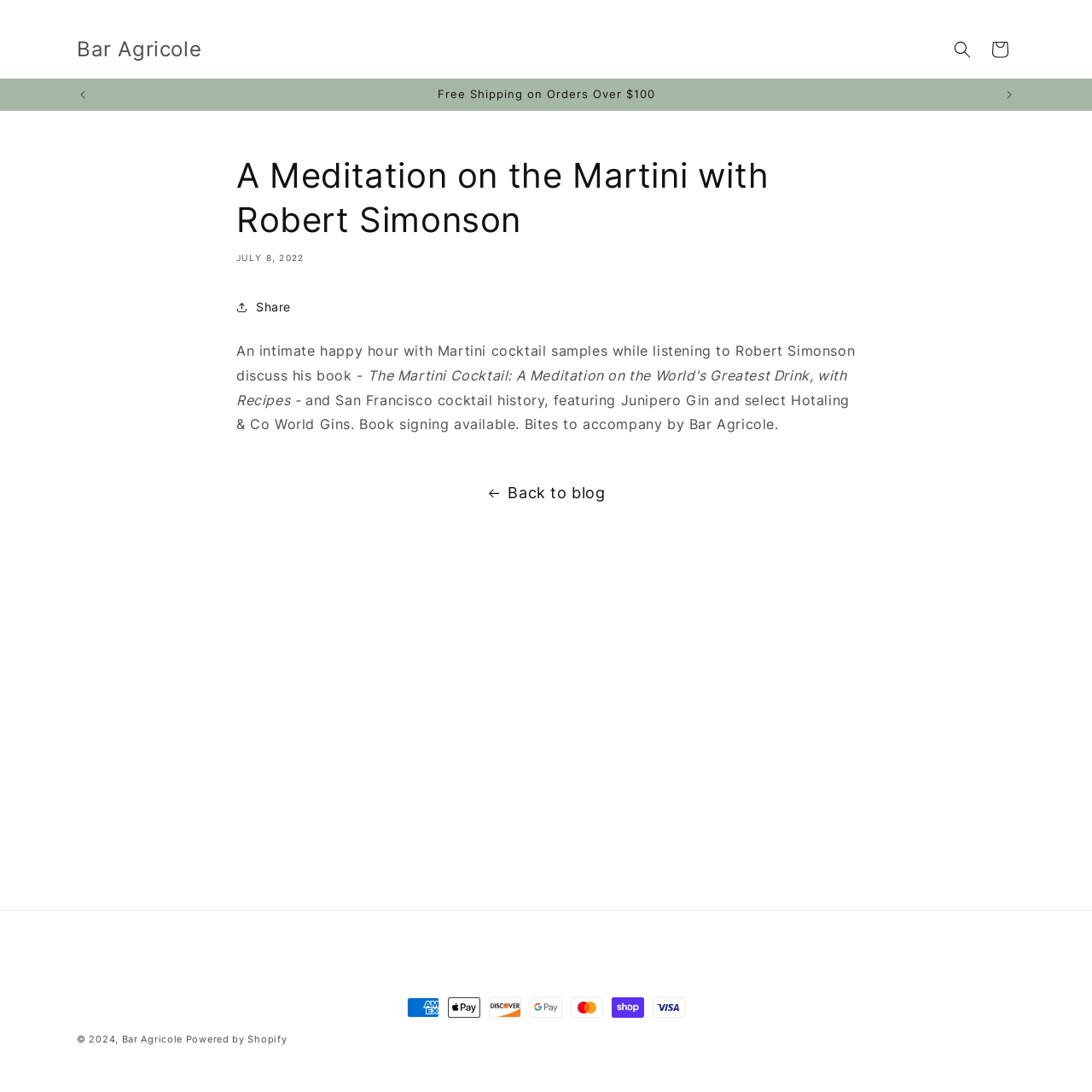Select the bounding box coordinates of the element I need to click to carry out the following instruction: "Search".

[0.864, 0.028, 0.898, 0.062]